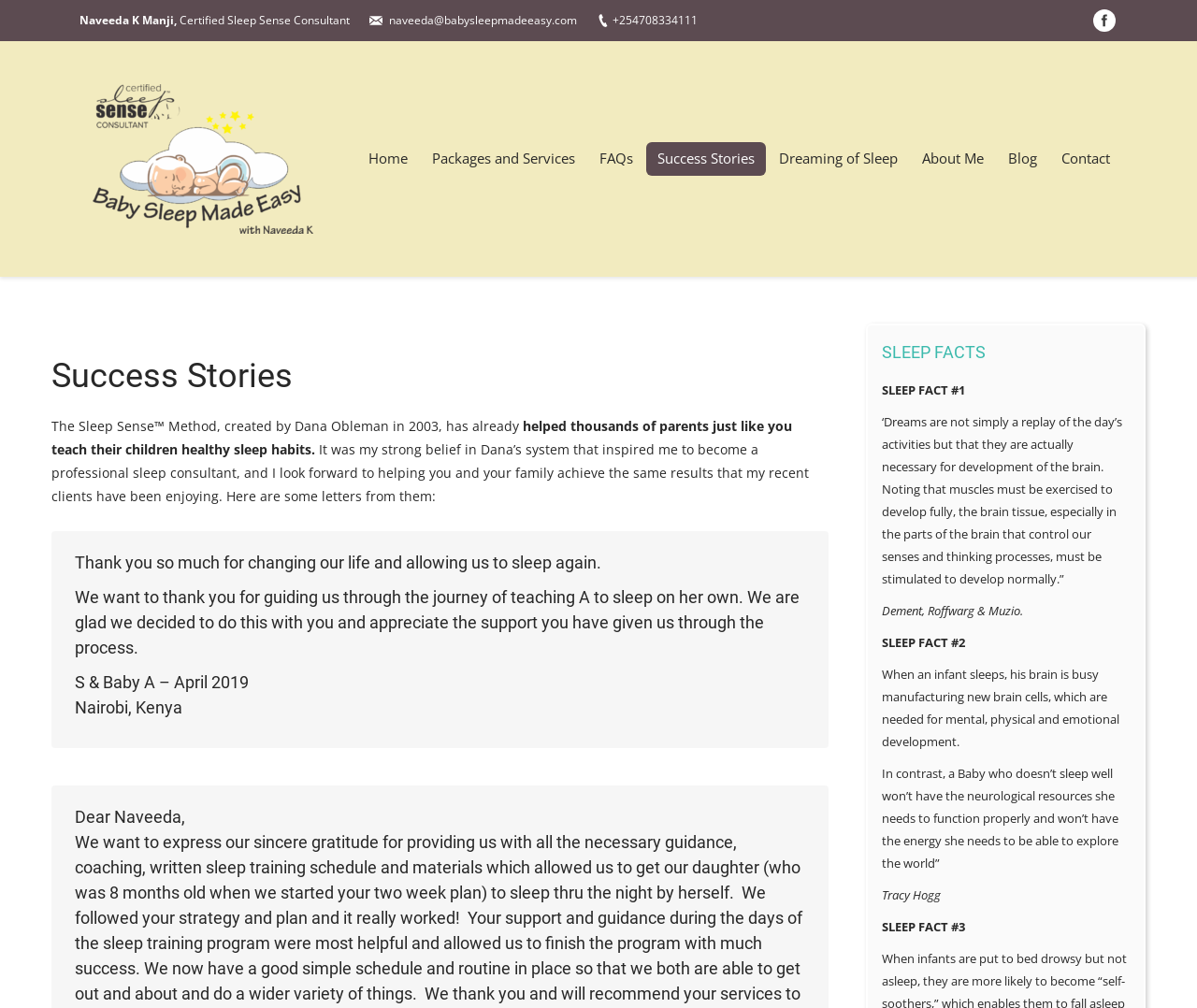Create a detailed description of the webpage's content and layout.

The webpage is about Success Stories of Sleep Sense Consultants, specifically featuring Naveeda K Manji, a certified sleep sense consultant. At the top left, there is a navigation menu with links to different sections of the website, including Home, Packages and Services, FAQs, Success Stories, Dreaming of Sleep, About Me, Blog, and Contact. 

Below the navigation menu, there is a heading "Success Stories" followed by a brief introduction to the Sleep Sense Method and its benefits. The introduction is accompanied by a testimonial section, which includes three quotes from satisfied clients, along with their names and locations. 

On the right side of the page, there is a section titled "SLEEP FACTS" with three sleep-related facts, each with a quote from a different expert. The facts are presented in a vertical list, with the quotes and references below each fact.

At the top right corner, there is a link to Facebook, accompanied by a Facebook icon. There is also a logo of Sleep Sense: Consultants at the top left corner, which is a link to the website's homepage.